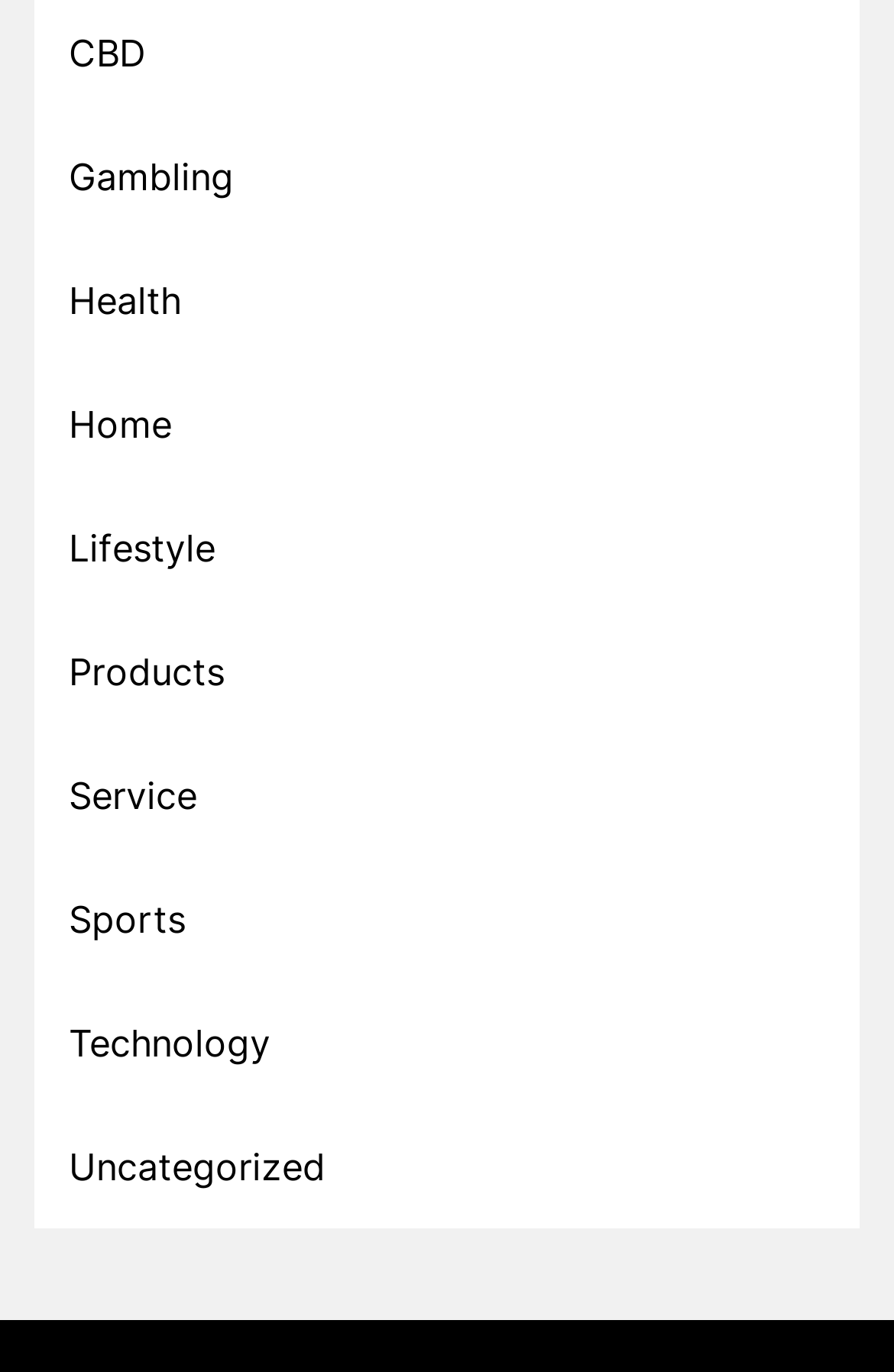What is the position of the 'Home' link on the webpage?
Answer the question with a single word or phrase by looking at the picture.

Fourth from the top